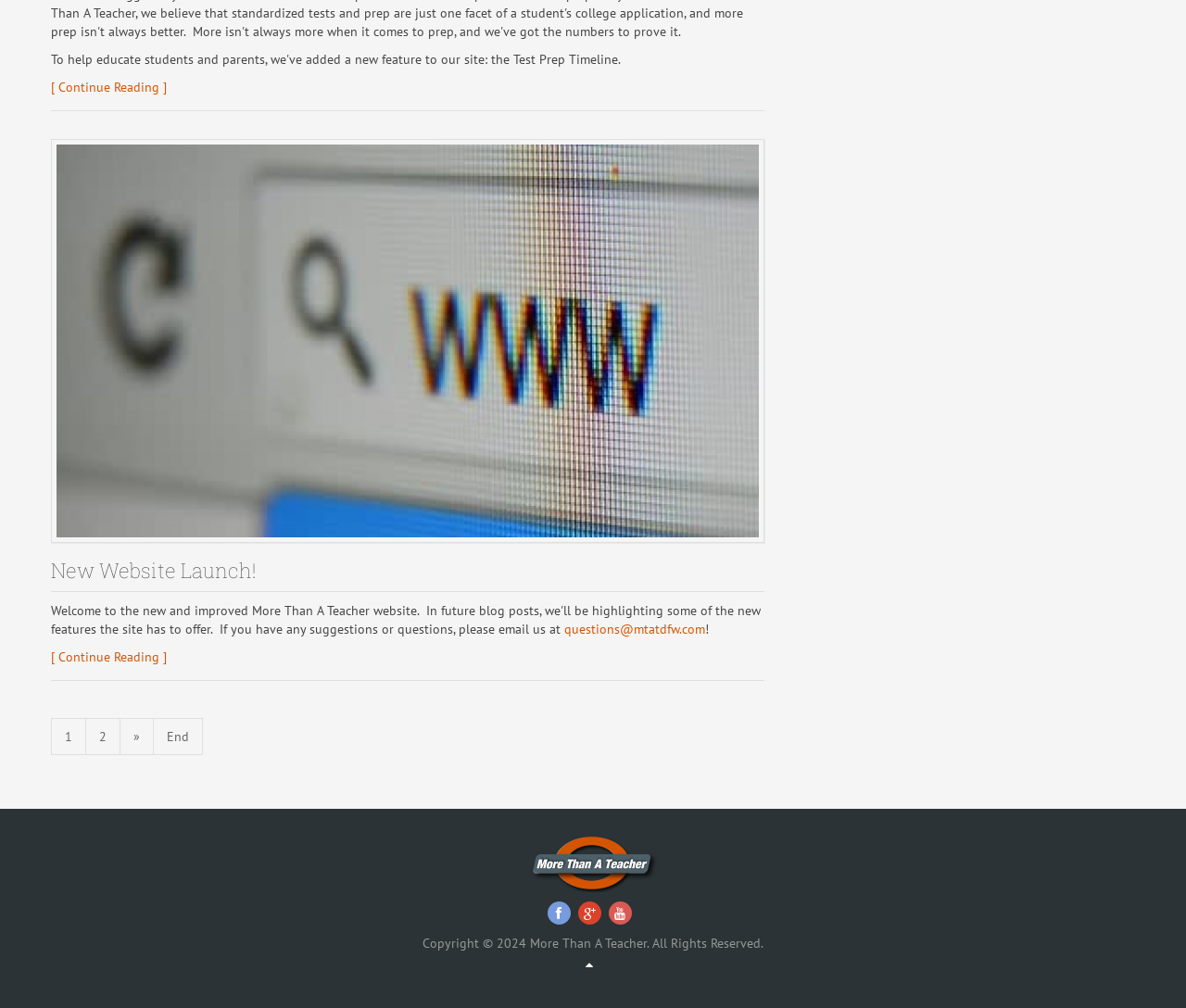Given the element description "title="New Website Launch!"" in the screenshot, predict the bounding box coordinates of that UI element.

[0.043, 0.329, 0.645, 0.345]